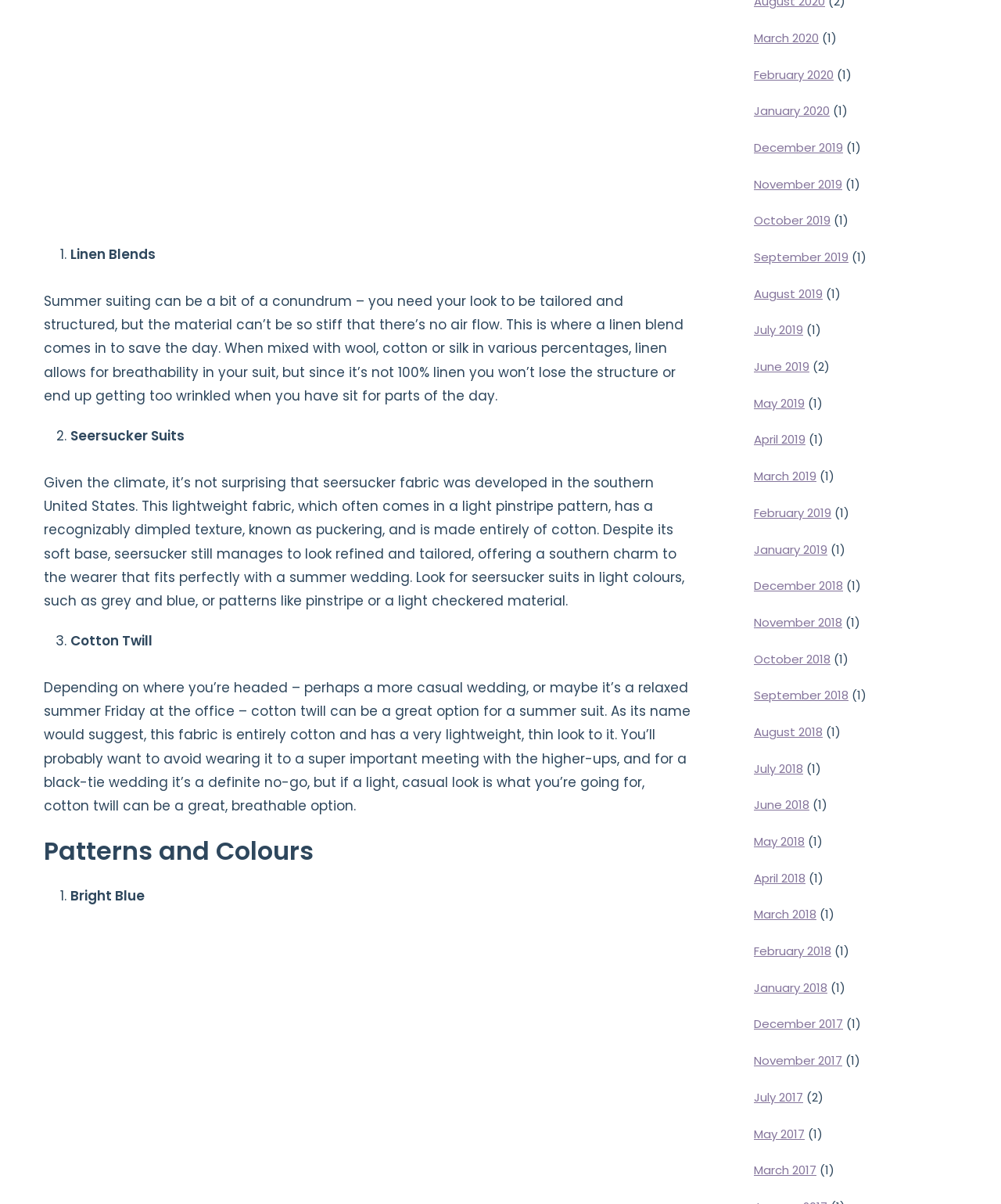How many links are there for the year 2019?
From the screenshot, supply a one-word or short-phrase answer.

12